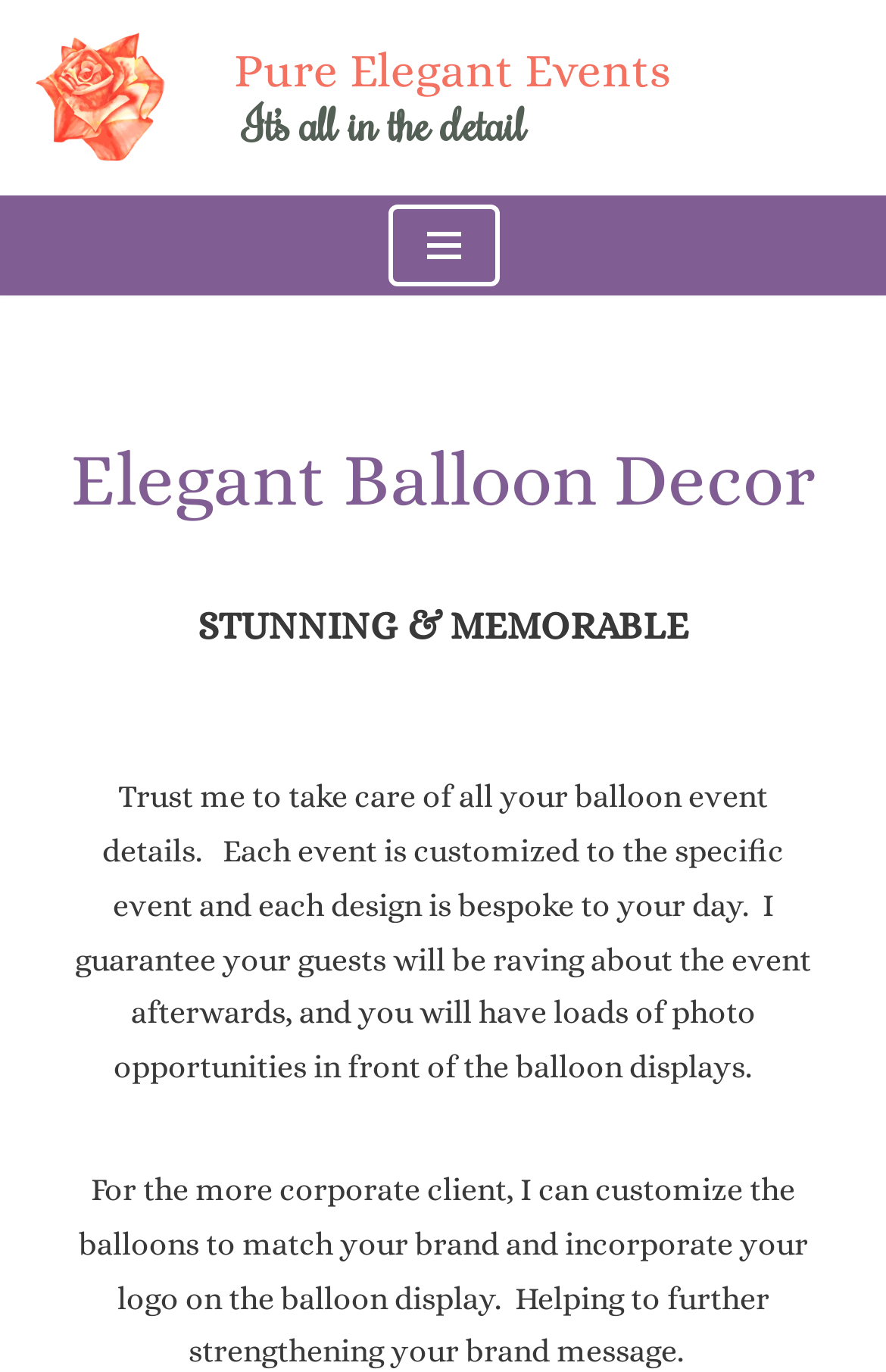Construct a thorough caption encompassing all aspects of the webpage.

The webpage is about Elegant Balloon Decor, a service that provides customized balloon event details. At the top left of the page, there is a link to "Skip to content" and another link to "Pure Elegant Events". Below these links, there is a heading that reads "Elegant Balloon Decor" in a prominent position, taking up most of the width of the page. 

To the left of the heading, there is a static text that says "It's all in the detail". A navigation menu button is located to the right of the heading, which is not expanded by default. 

Below the heading, there is a bold text that reads "STUNNING & MEMORABLE". Following this, there is a paragraph of text that describes the service, stating that each event is customized to the specific event and each design is bespoke to the client's day. The text also mentions that the service guarantees rave reviews from guests and provides loads of photo opportunities in front of the balloon displays.

Further down, there is another paragraph of text that targets corporate clients, explaining that the balloons can be customized to match their brand and incorporate their logo on the balloon display, helping to strengthen their brand message.